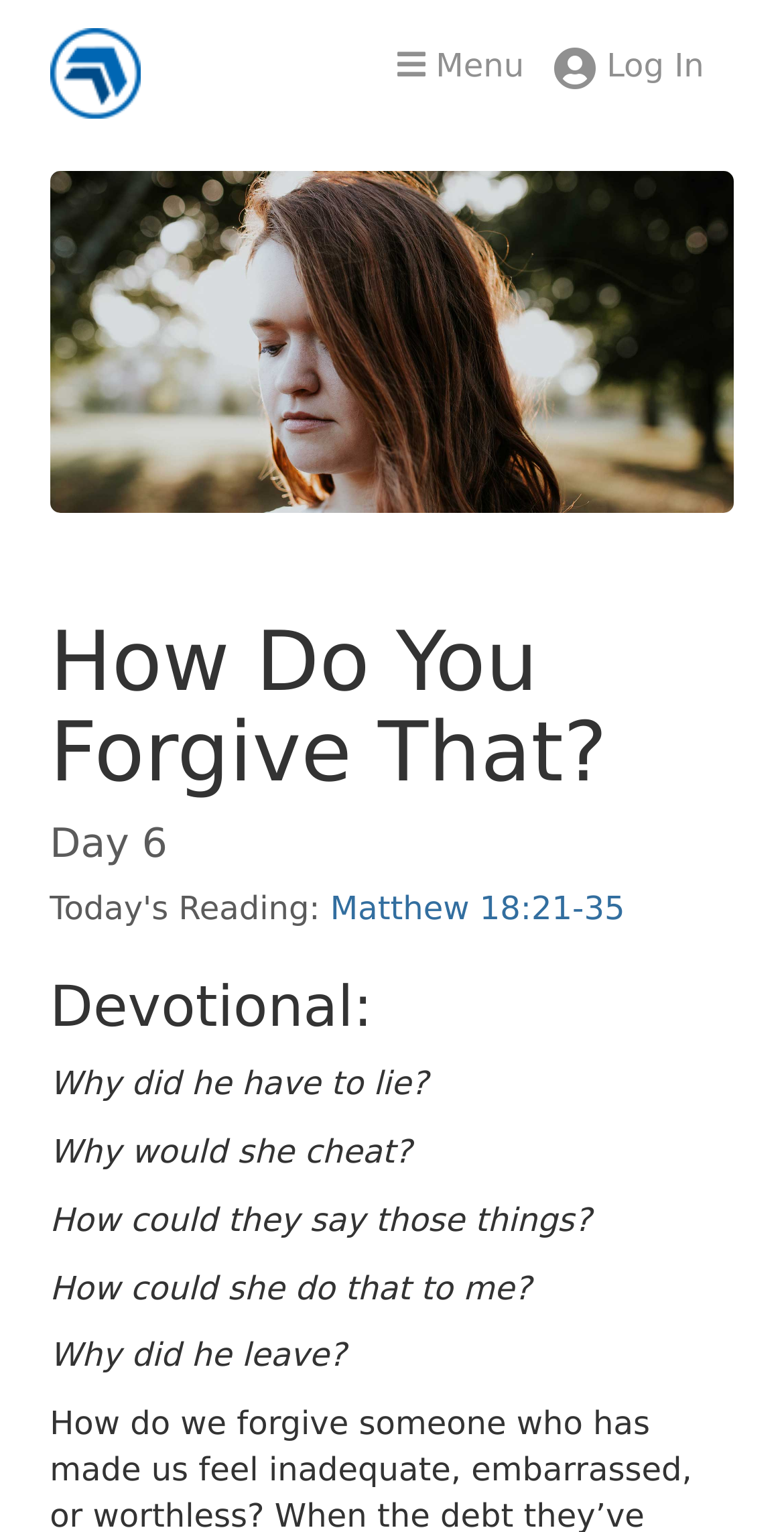Please locate and generate the primary heading on this webpage.

How Do You Forgive That?